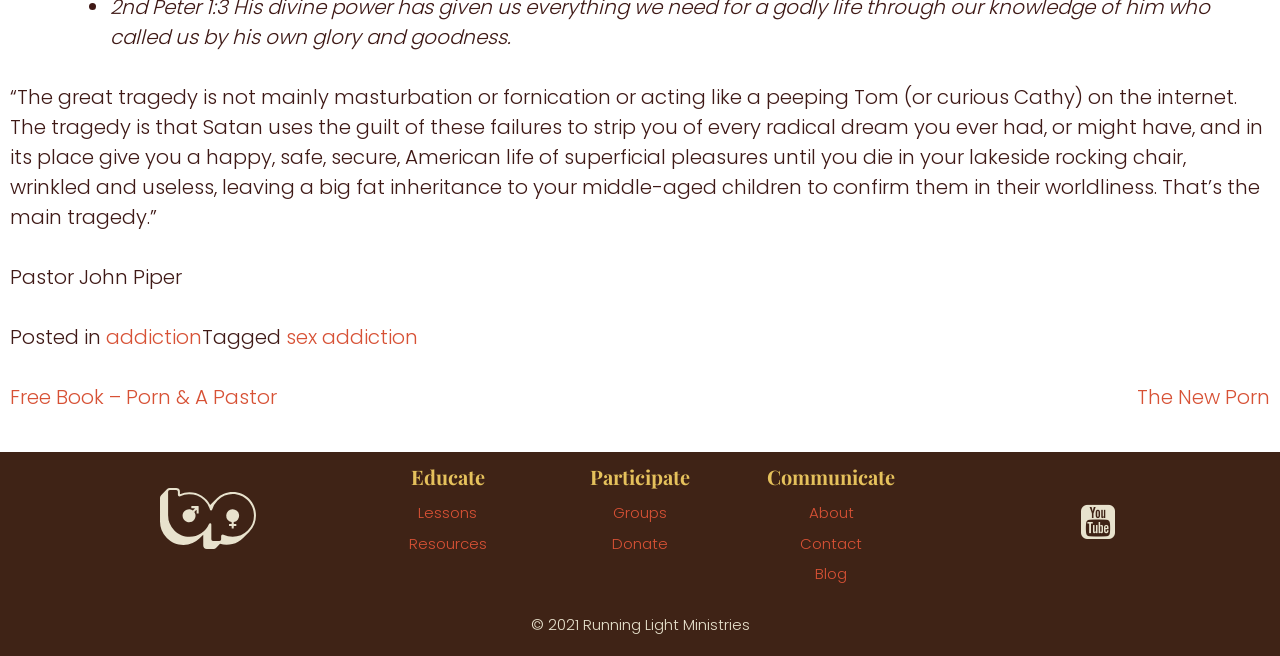Provide your answer in a single word or phrase: 
What is the category of the post?

addiction